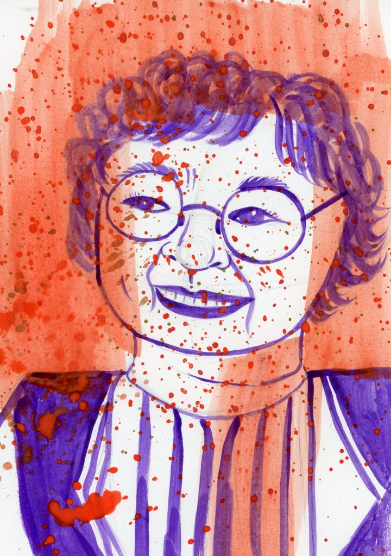What is the dominant color scheme of the artwork?
Using the information from the image, provide a comprehensive answer to the question.

The dominant color scheme of the artwork is bold colors, specifically red and purple, which evoke a sense of dynamism and vitality, as mentioned in the caption.